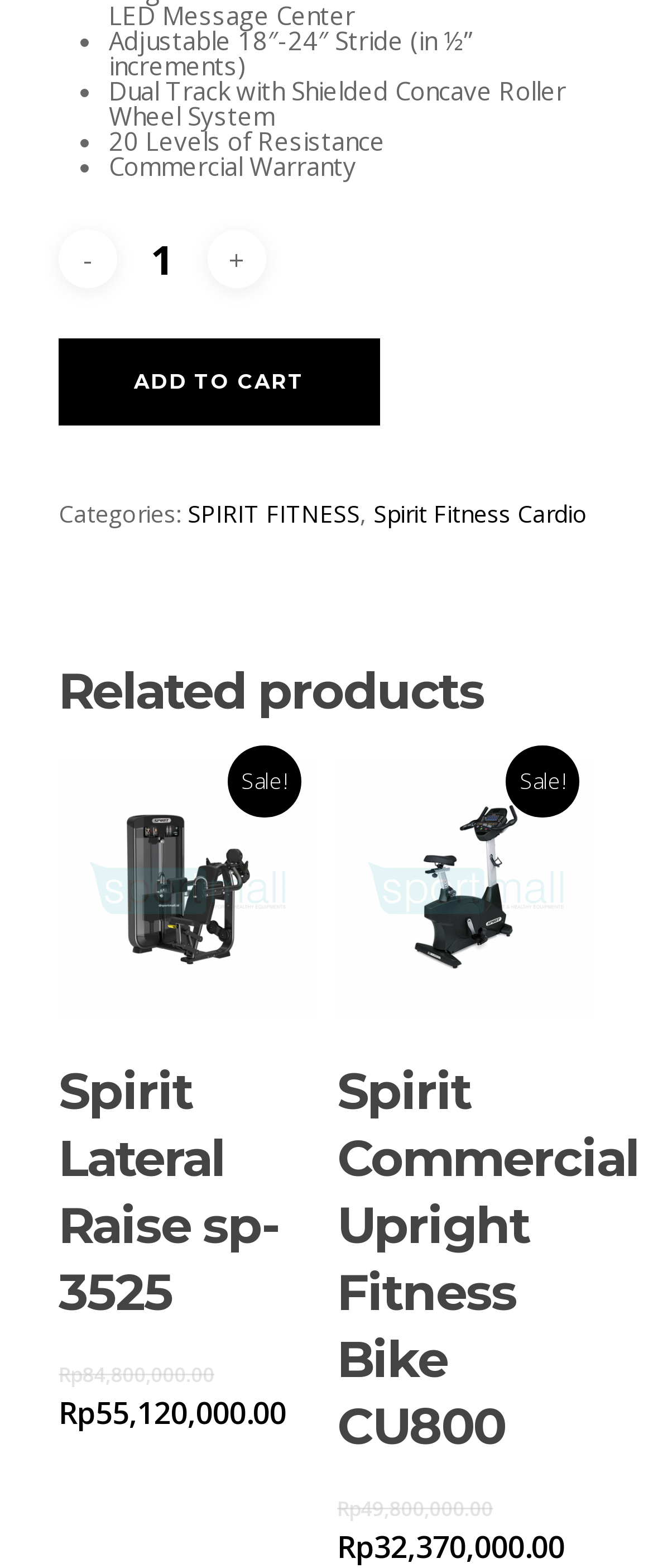Identify the bounding box for the described UI element. Provide the coordinates in (top-left x, top-left y, bottom-right x, bottom-right y) format with values ranging from 0 to 1: input value="1" name="quantity" title="Qty" value="1"

[0.19, 0.147, 0.308, 0.184]